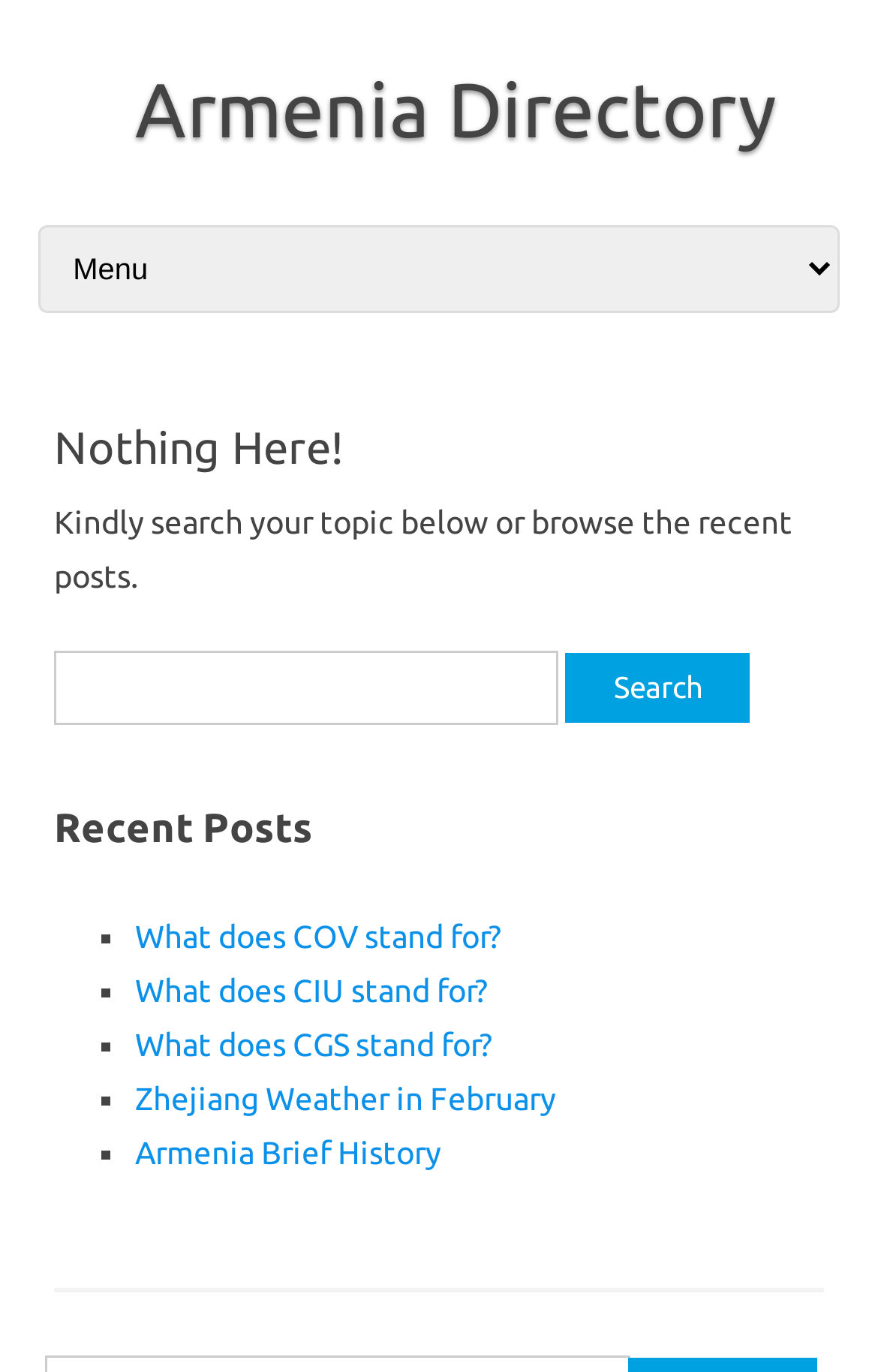Answer briefly with one word or phrase:
What is the current page status?

Page not found